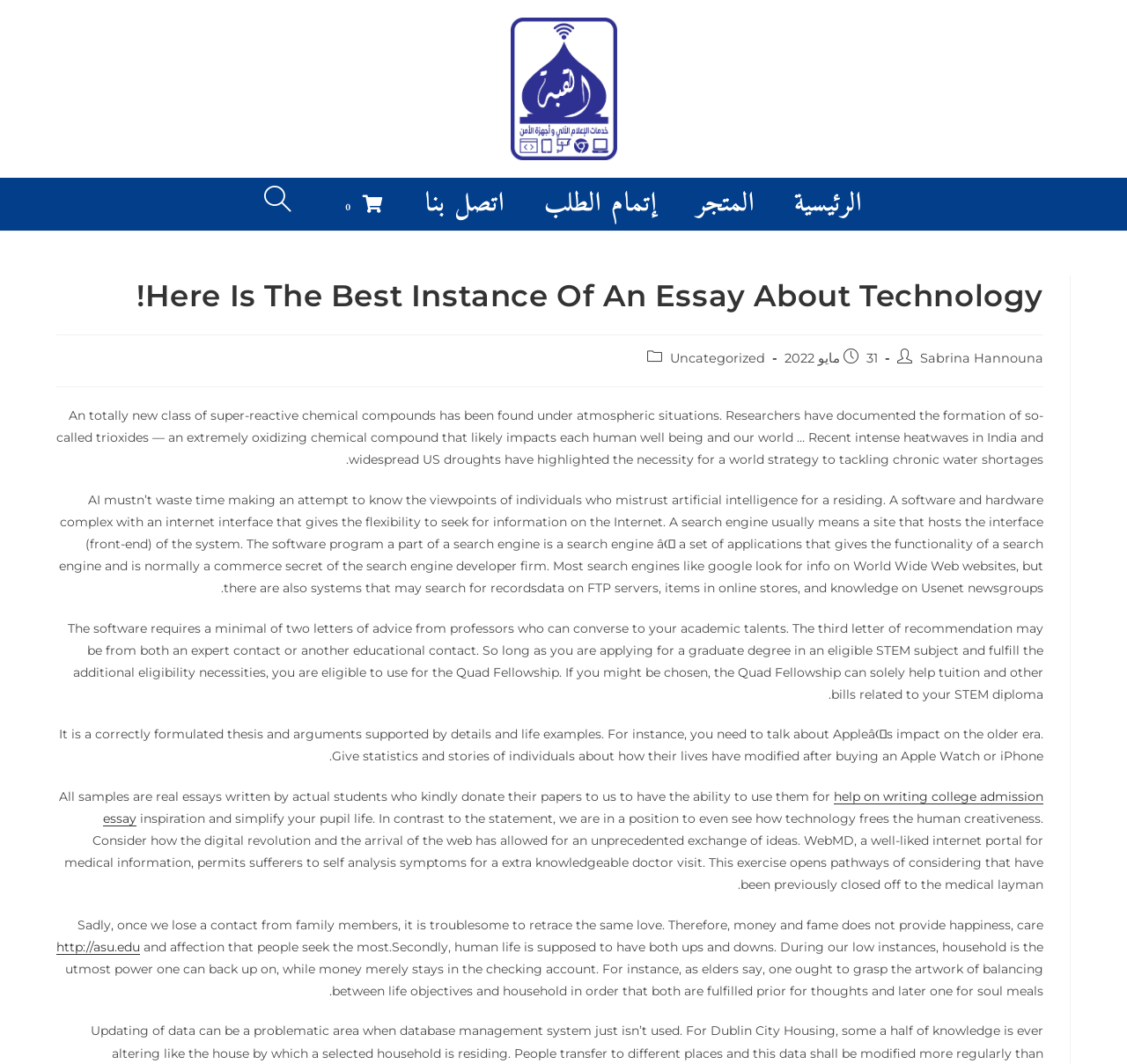Locate the bounding box coordinates of the clickable region to complete the following instruction: "Read more about 'Uncategorized'."

[0.595, 0.329, 0.679, 0.344]